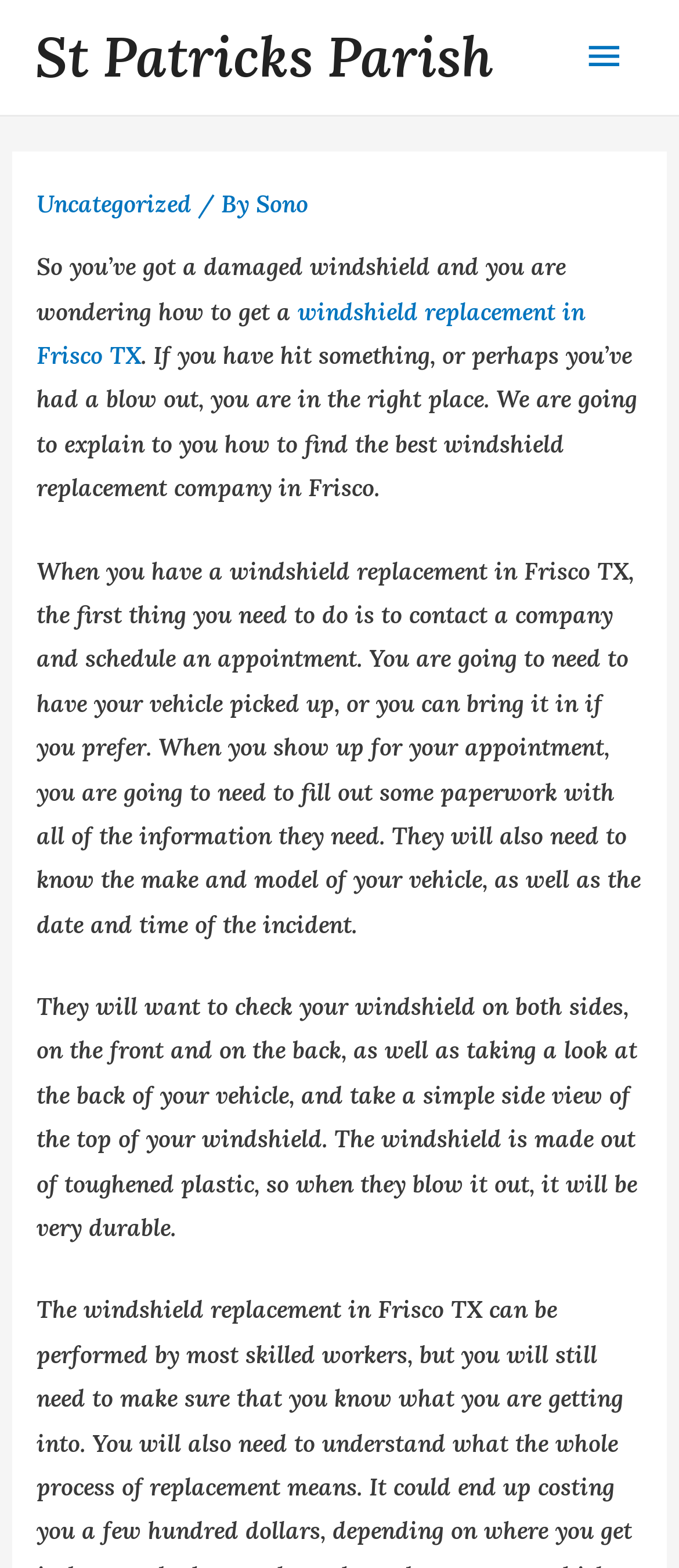Determine the bounding box coordinates for the HTML element described here: "Main Menu".

[0.83, 0.009, 0.949, 0.064]